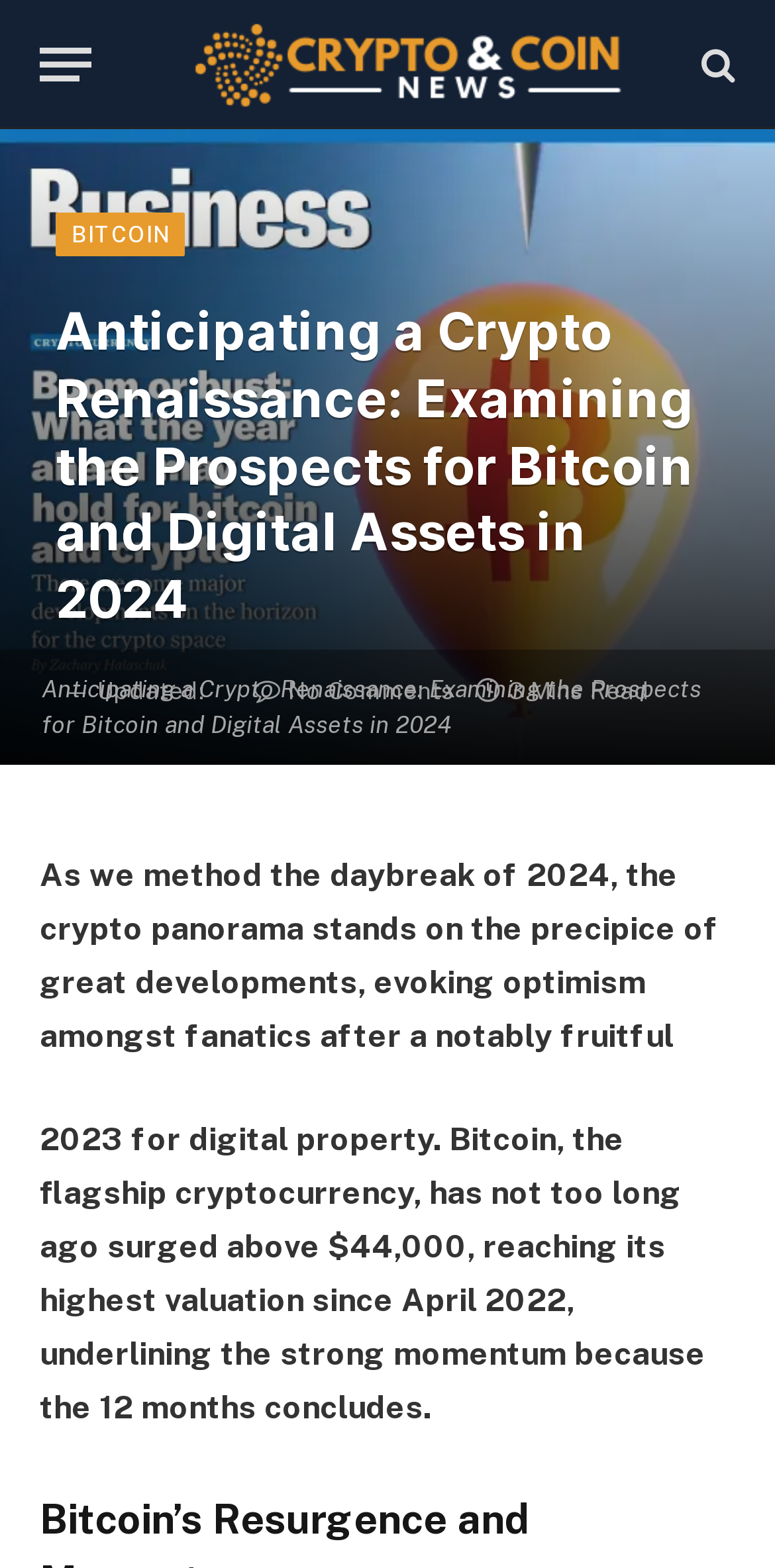Respond to the question with just a single word or phrase: 
What is the topic of the article?

Crypto Renaissance